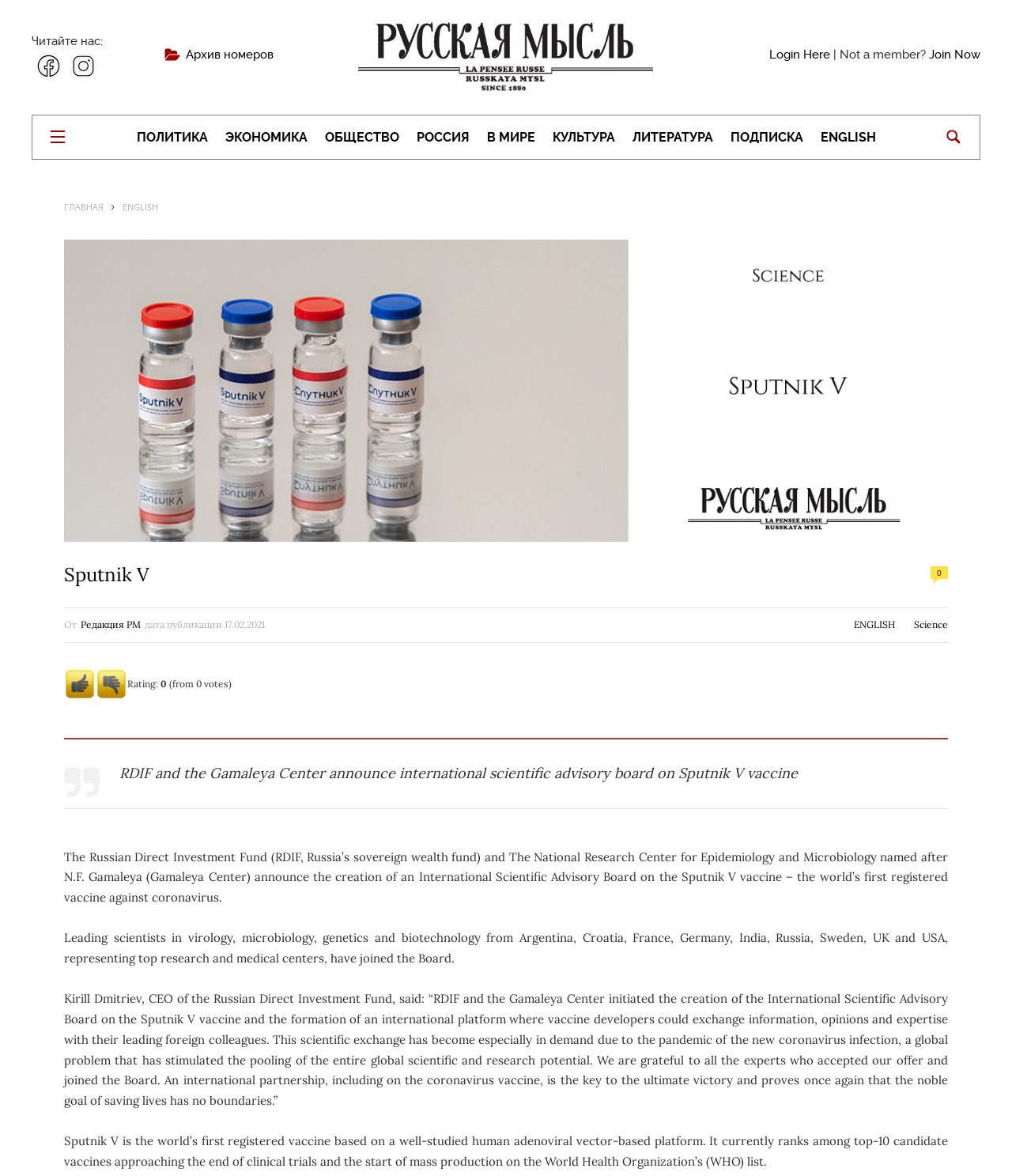Identify the bounding box coordinates necessary to click and complete the given instruction: "Click on the 'ENGLISH' link".

[0.811, 0.11, 0.865, 0.123]